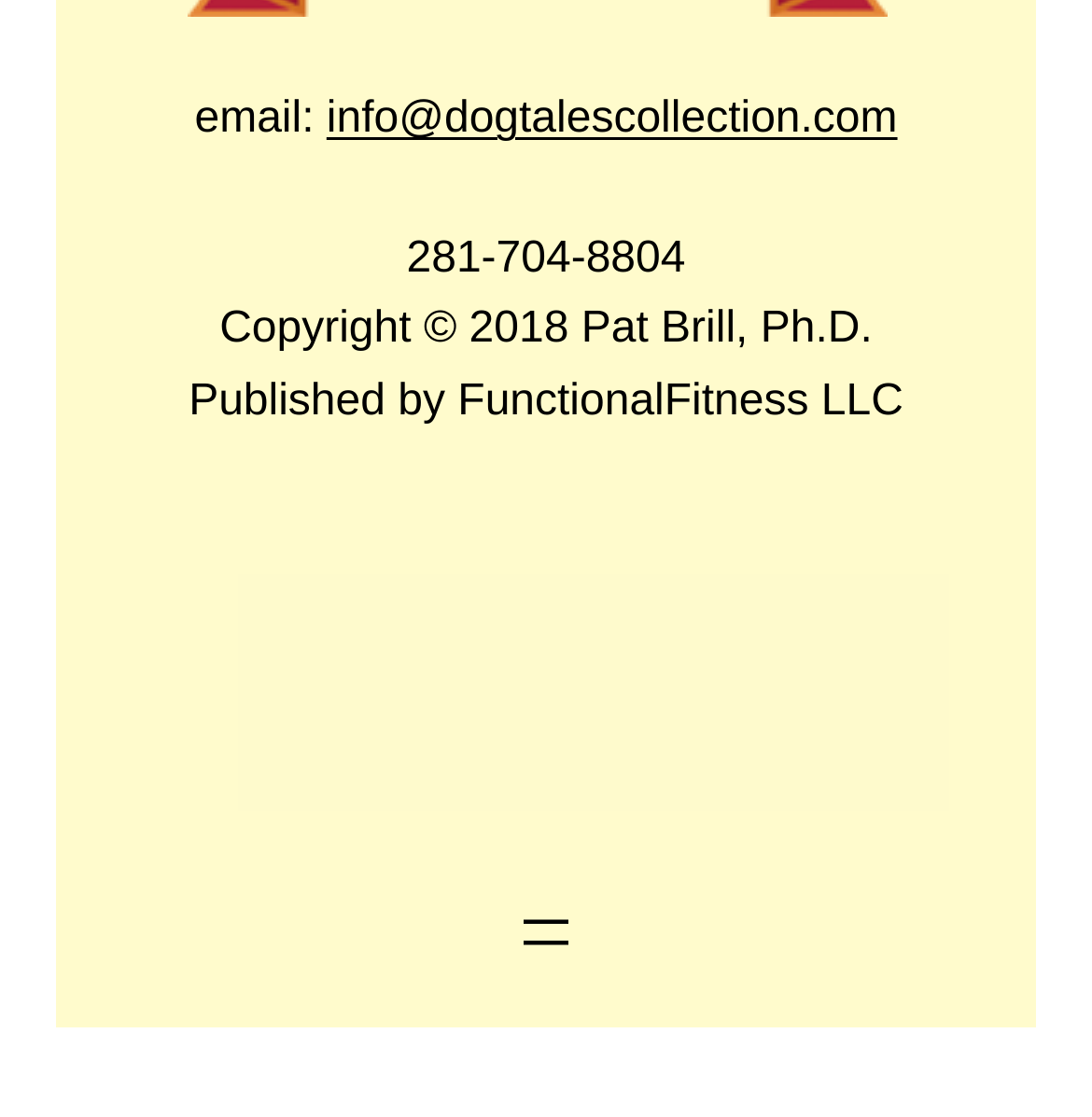Provide a brief response to the question using a single word or phrase: 
What is the phone number?

281-704-8804